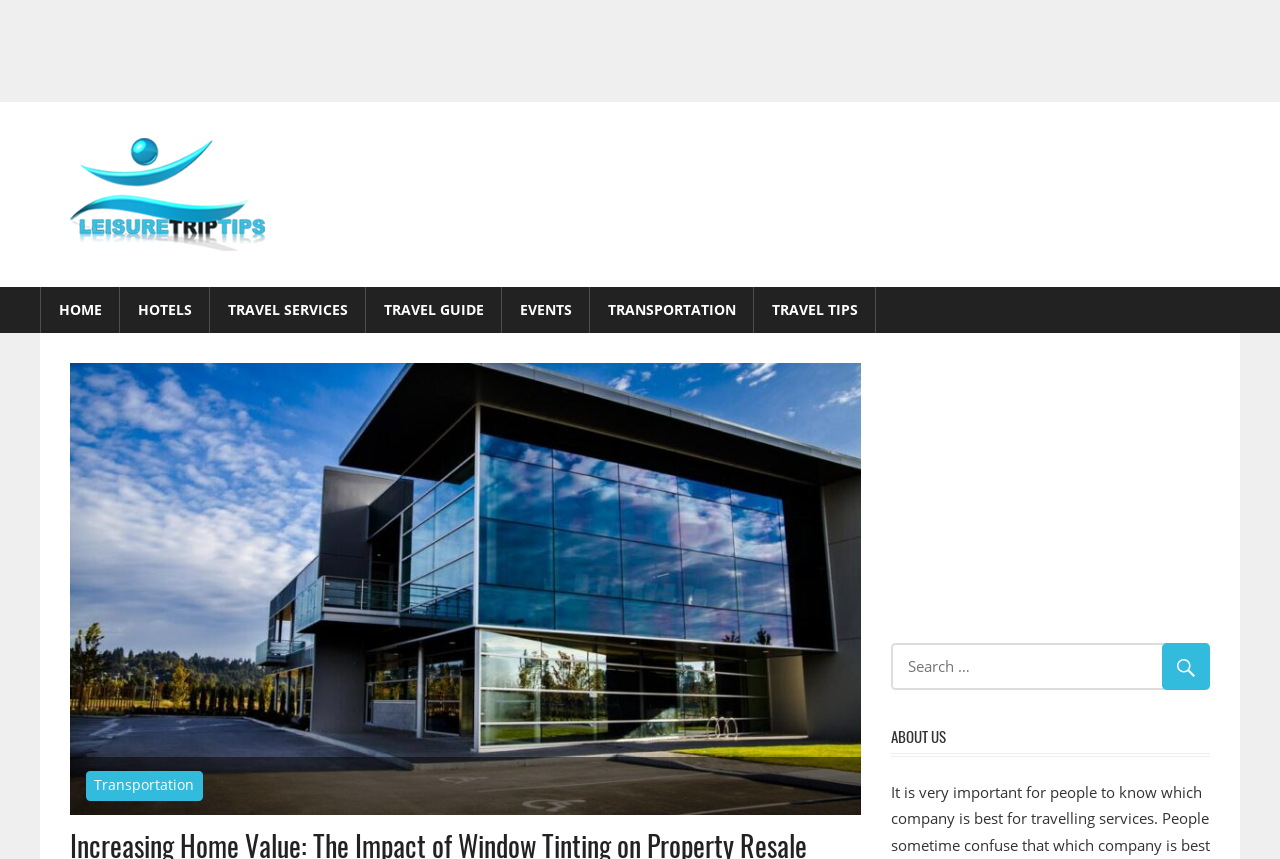Provide a one-word or short-phrase answer to the question:
How many links are in the top navigation menu?

7